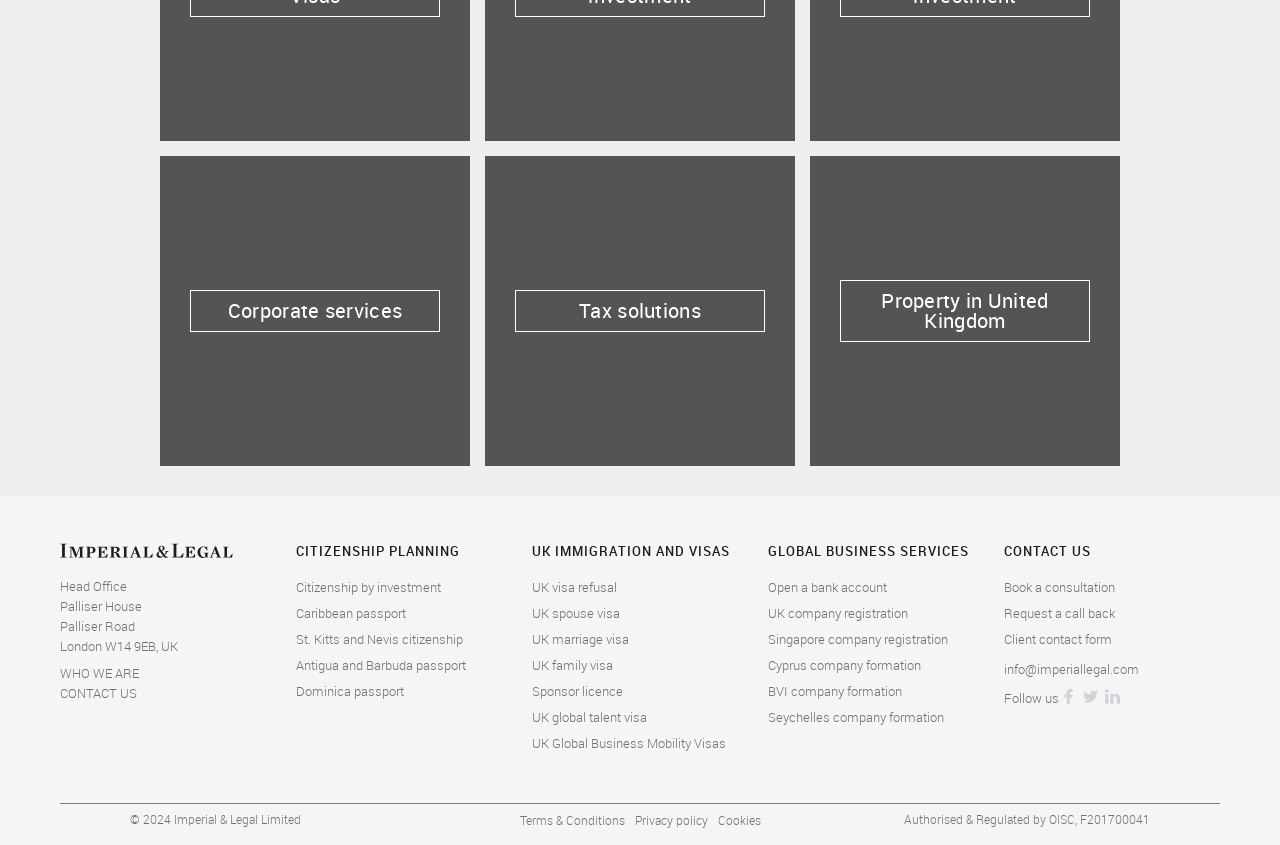Determine the bounding box coordinates for the clickable element to execute this instruction: "Learn about Tax solutions". Provide the coordinates as four float numbers between 0 and 1, i.e., [left, top, right, bottom].

[0.379, 0.184, 0.621, 0.551]